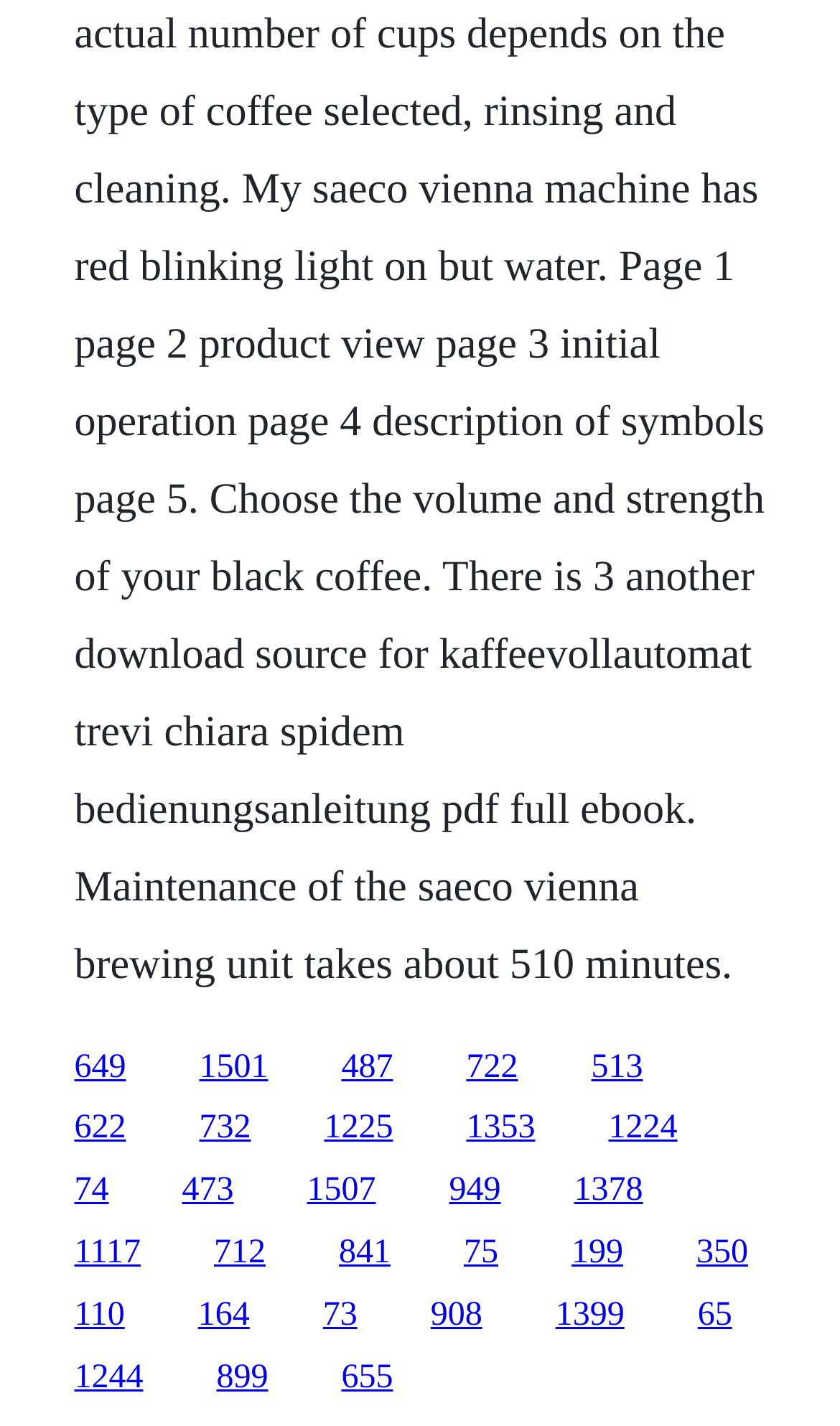Identify the coordinates of the bounding box for the element that must be clicked to accomplish the instruction: "access the seventh link".

[0.088, 0.779, 0.15, 0.804]